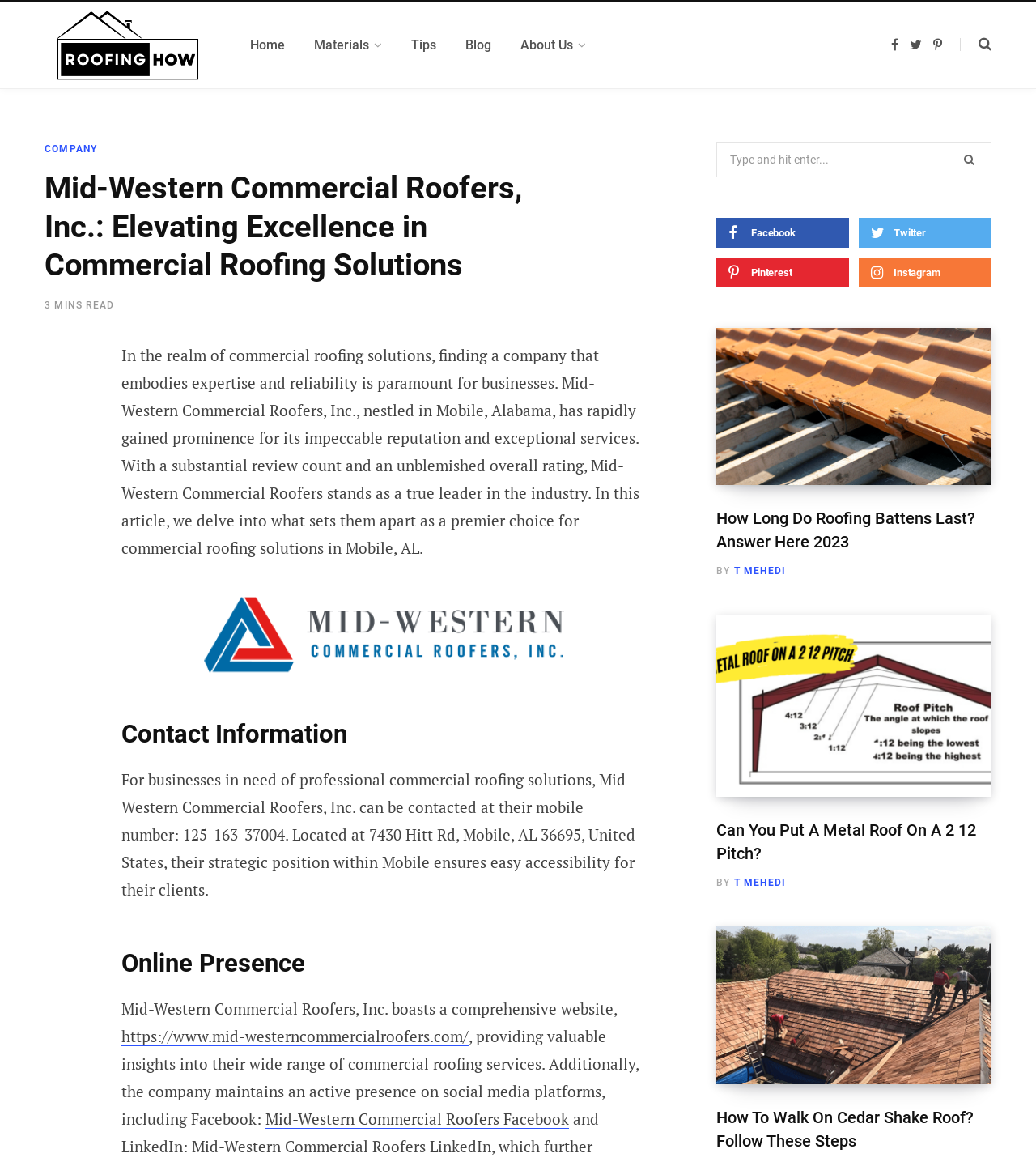Please locate the bounding box coordinates of the element's region that needs to be clicked to follow the instruction: "Read the article 'How Long Do Roofing Battens Last'". The bounding box coordinates should be provided as four float numbers between 0 and 1, i.e., [left, top, right, bottom].

[0.691, 0.282, 0.957, 0.418]